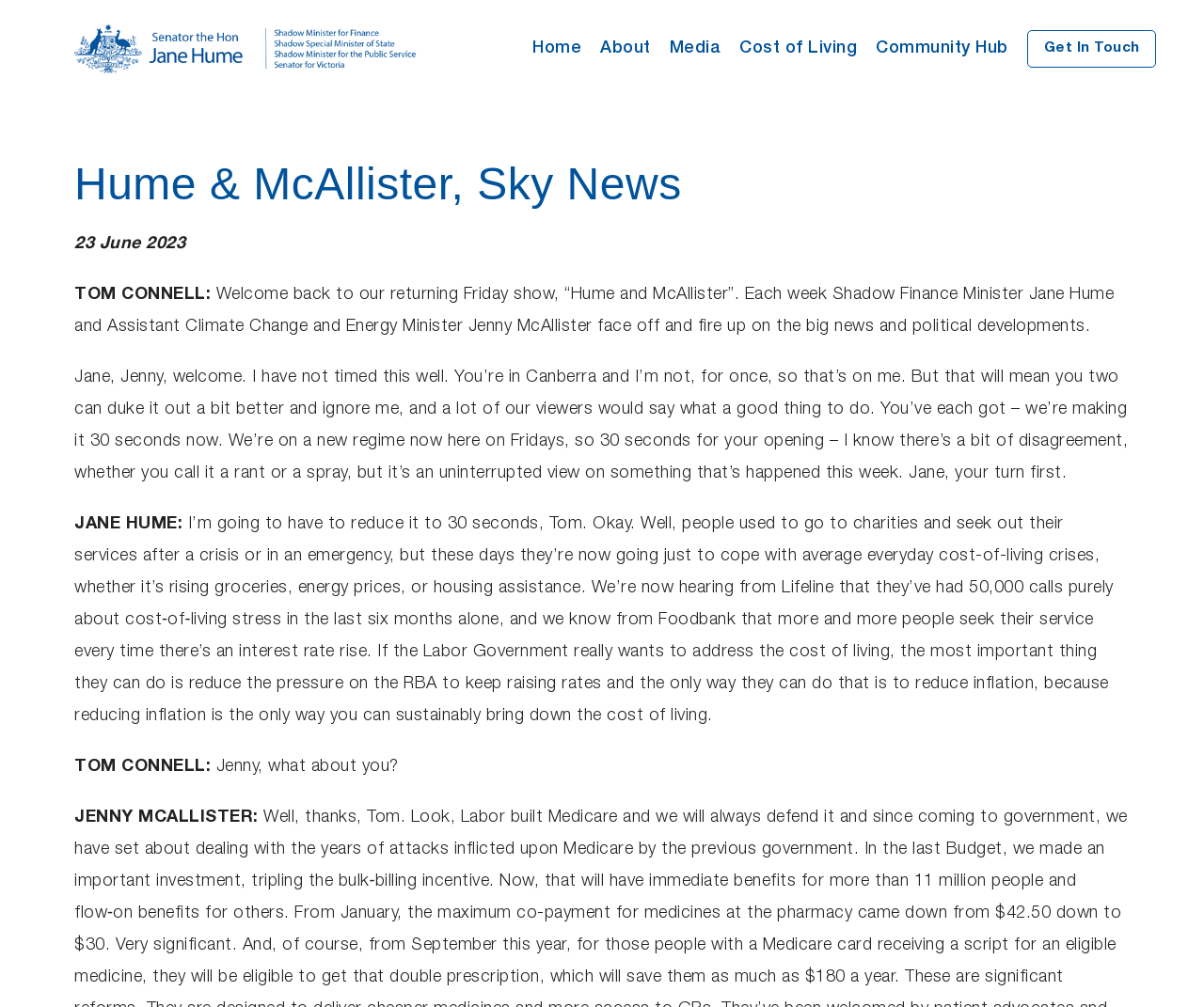What is the date mentioned in the webpage? Based on the screenshot, please respond with a single word or phrase.

23 June 2023